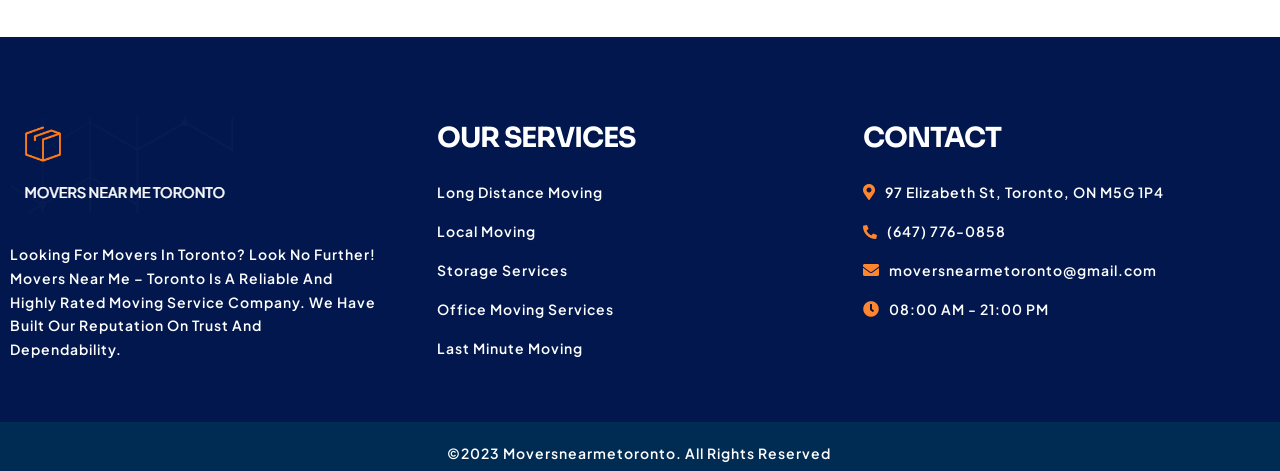Use a single word or phrase to answer the following:
What are the business hours of Movers Near Me – Toronto?

08:00 AM - 21:00 PM